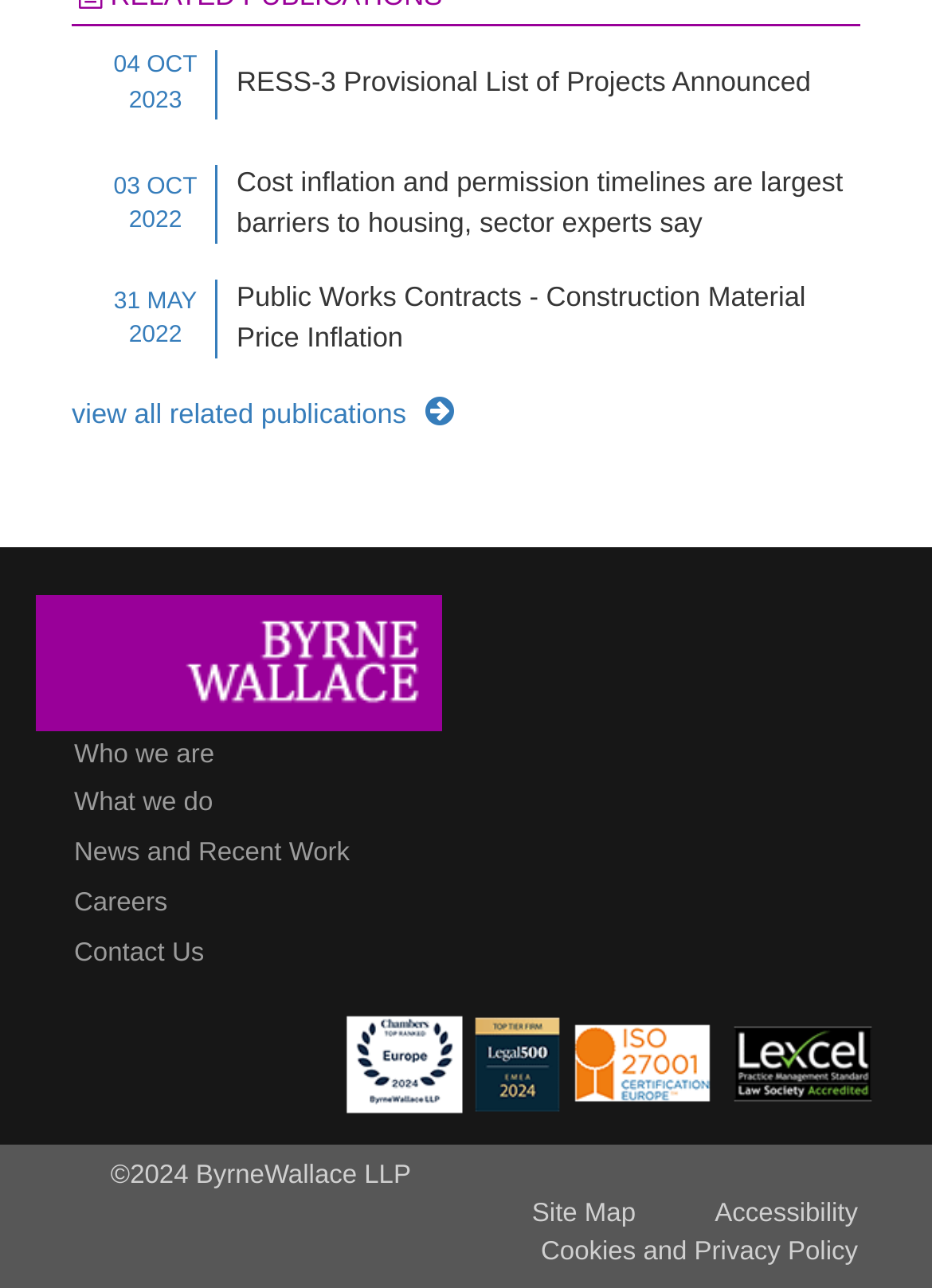Provide your answer in one word or a succinct phrase for the question: 
How many links are there in the footer section?

4